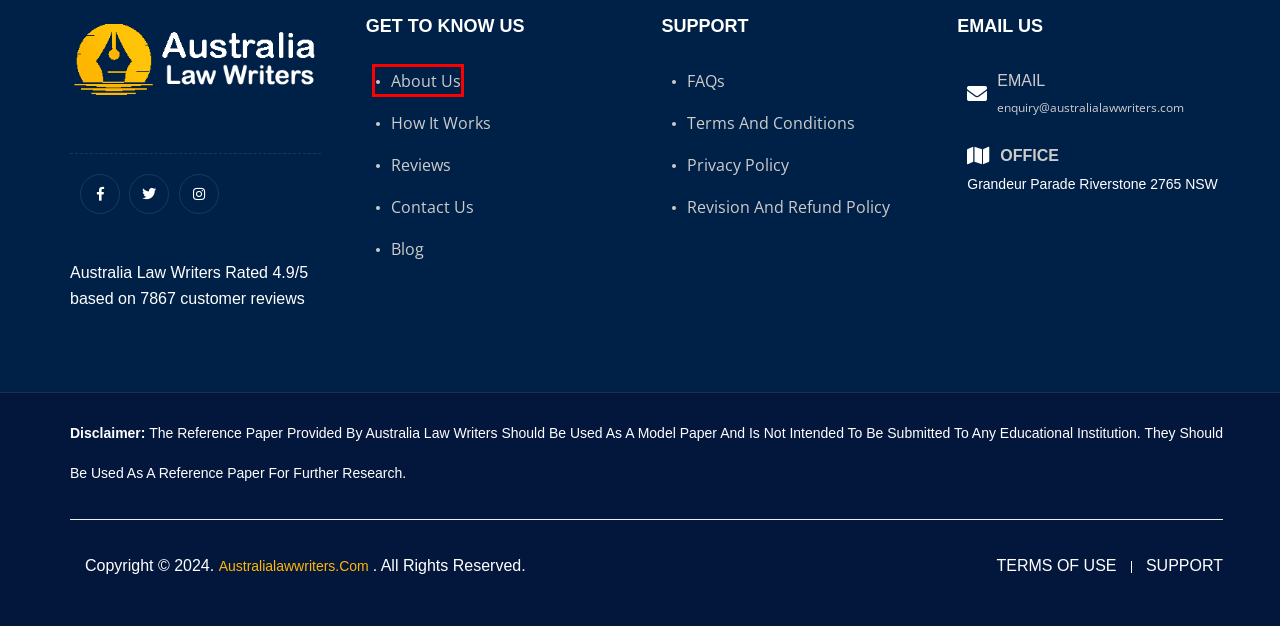Look at the screenshot of a webpage with a red bounding box and select the webpage description that best corresponds to the new page after clicking the element in the red box. Here are the options:
A. Terms & Condition | australialawwriters.com
B. Privacy Policy | australialawwriters.com
C. Frequently Asked Questions(FAQ) | australialawwriters.com
D. Revision & Refund Policy | australialawwriters.com
E. About Us | australialawwriters.com
F. Future of Law Studies & Role of Australian Law Colleges
G. Client Reviews australialawwriters.com
H. How australialawwriters.com Works

E